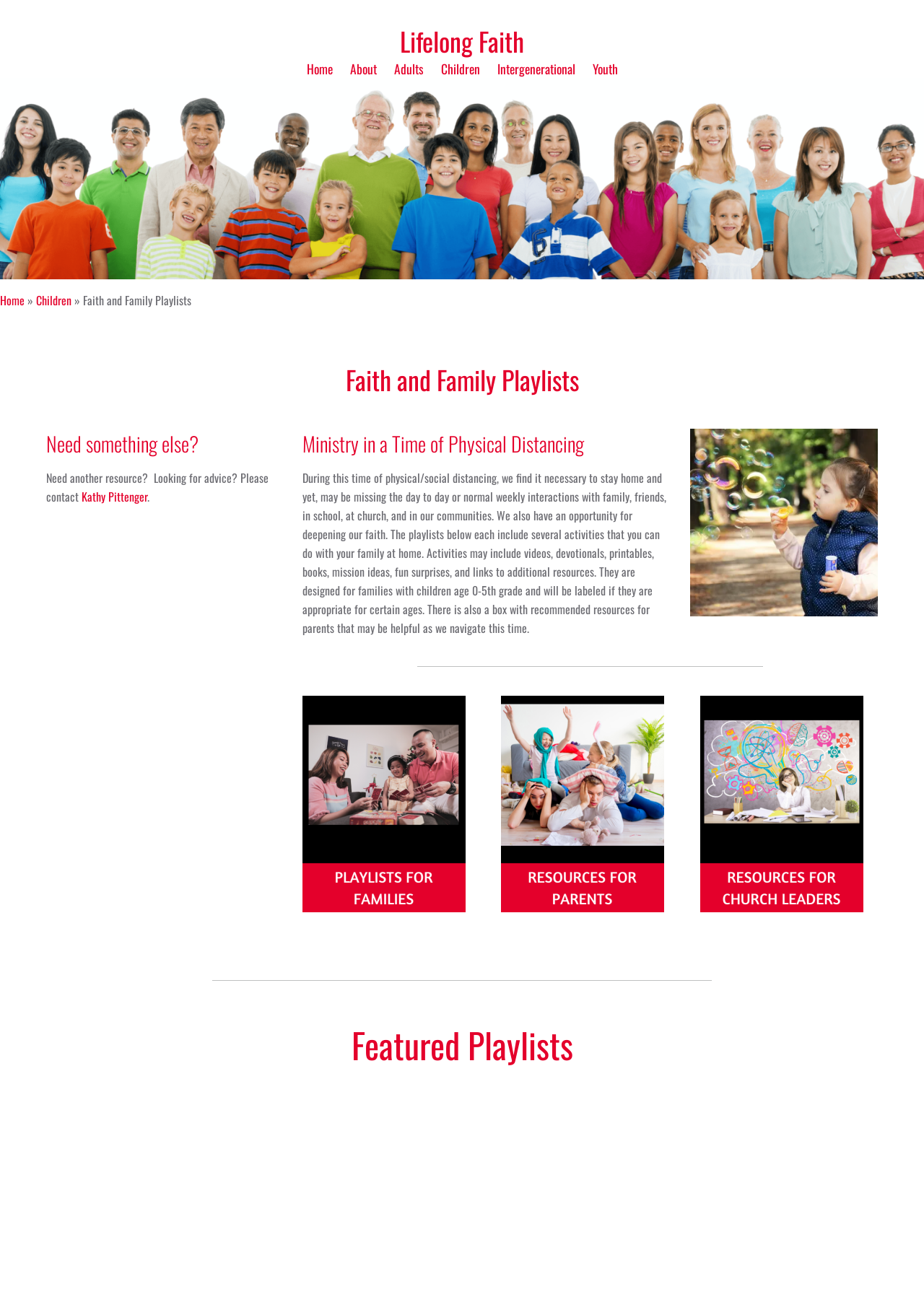Please provide a one-word or short phrase answer to the question:
What are the three categories of resources available on the webpage?

Playlists for Families, resources for parents, Kids Min Resources for Leaders